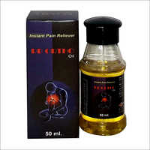Review the image closely and give a comprehensive answer to the question: What is the purpose of the product?

The purpose of the product can be inferred from the label, which illustrates a person experiencing discomfort, and the description of the product as a 'pain relief solution'.